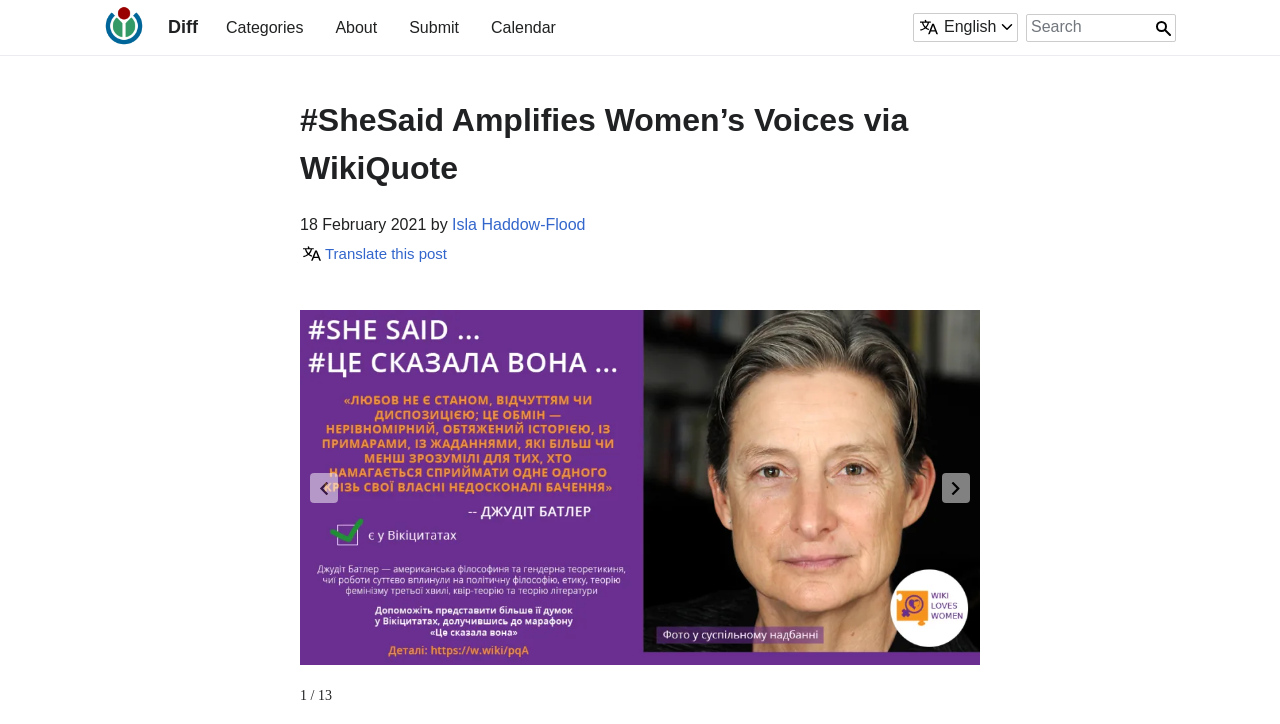Could you locate the bounding box coordinates for the section that should be clicked to accomplish this task: "Click on the 'Next slide' button".

[0.736, 0.654, 0.758, 0.695]